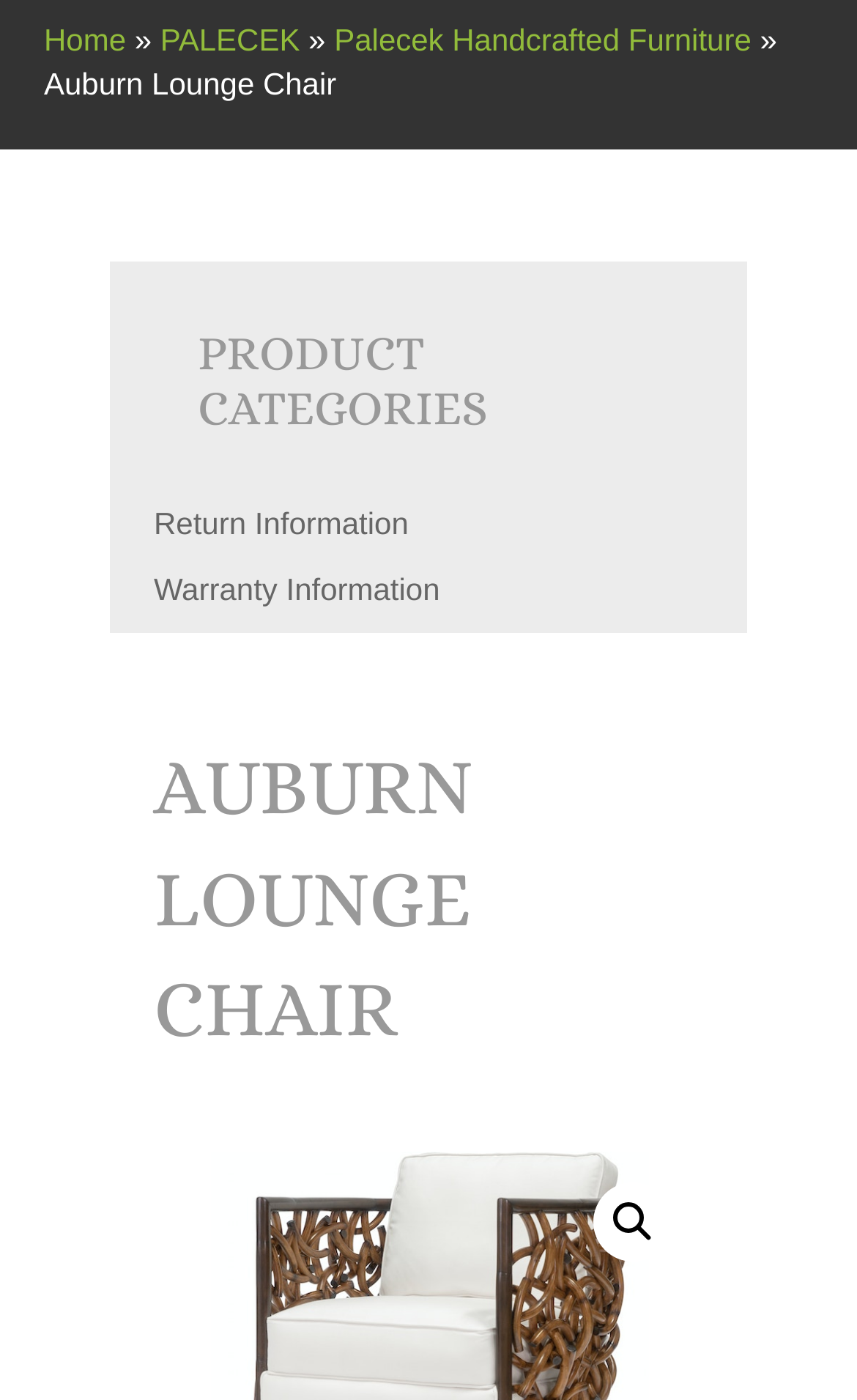For the given element description Warranty Information, determine the bounding box coordinates of the UI element. The coordinates should follow the format (top-left x, top-left y, bottom-right x, bottom-right y) and be within the range of 0 to 1.

[0.179, 0.408, 0.513, 0.433]